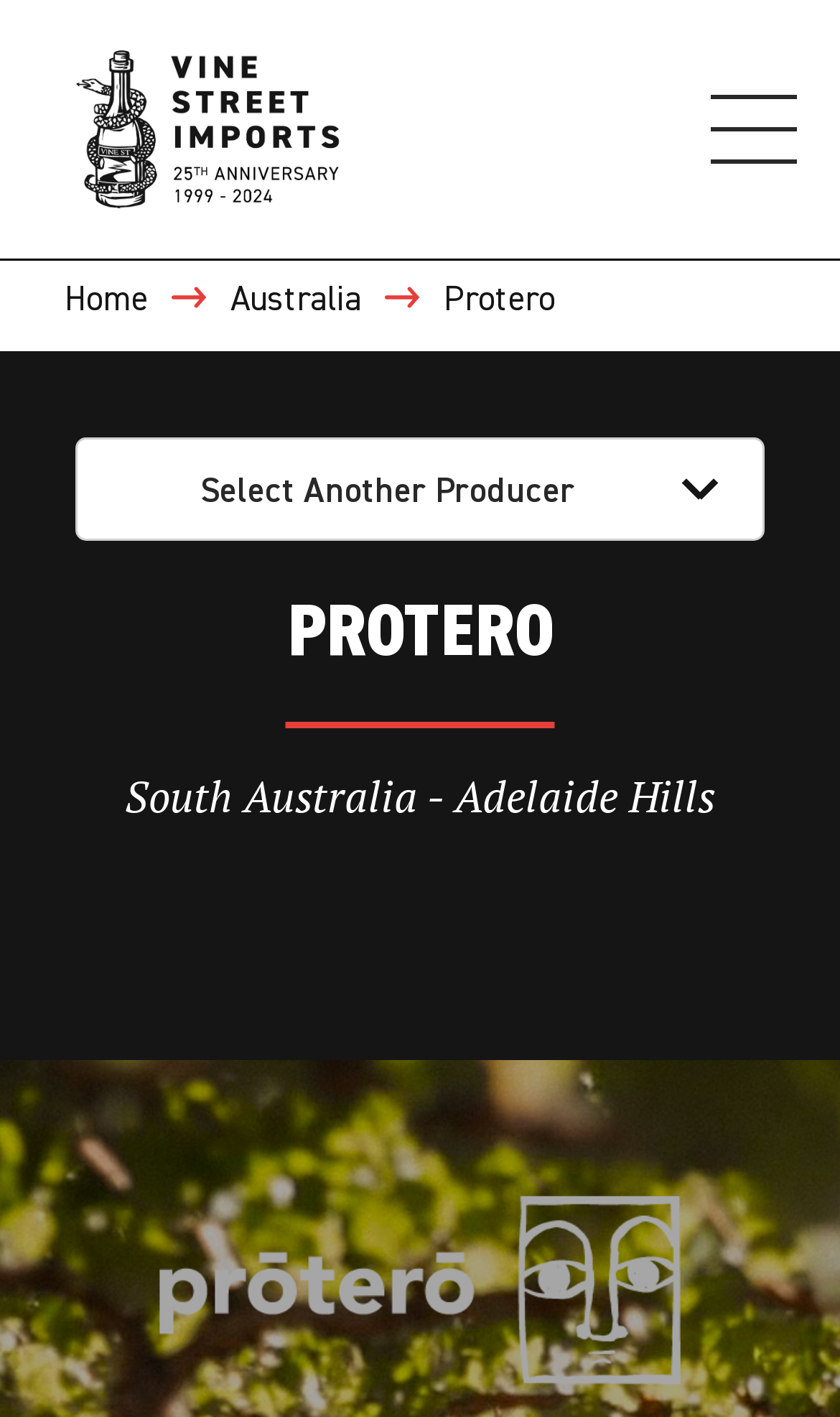Observe the image and answer the following question in detail: How many images are there in the top navigation?

There are three images in the top navigation, located at [0.077, 0.021, 0.426, 0.161], [0.197, 0.187, 0.254, 0.232], and [0.451, 0.187, 0.508, 0.232] respectively. These images are associated with the links 'Home', 'Australia', and an empty link.